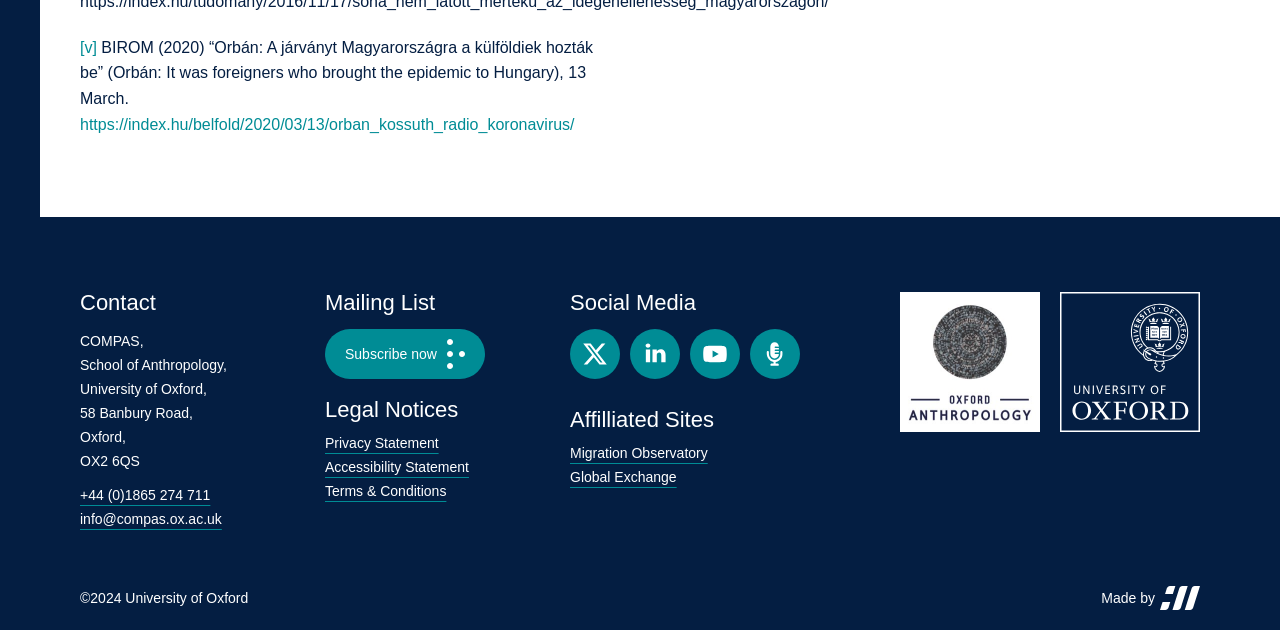For the element described, predict the bounding box coordinates as (top-left x, top-left y, bottom-right x, bottom-right y). All values should be between 0 and 1. Element description: Made by REDBOT

[0.86, 0.93, 0.938, 0.969]